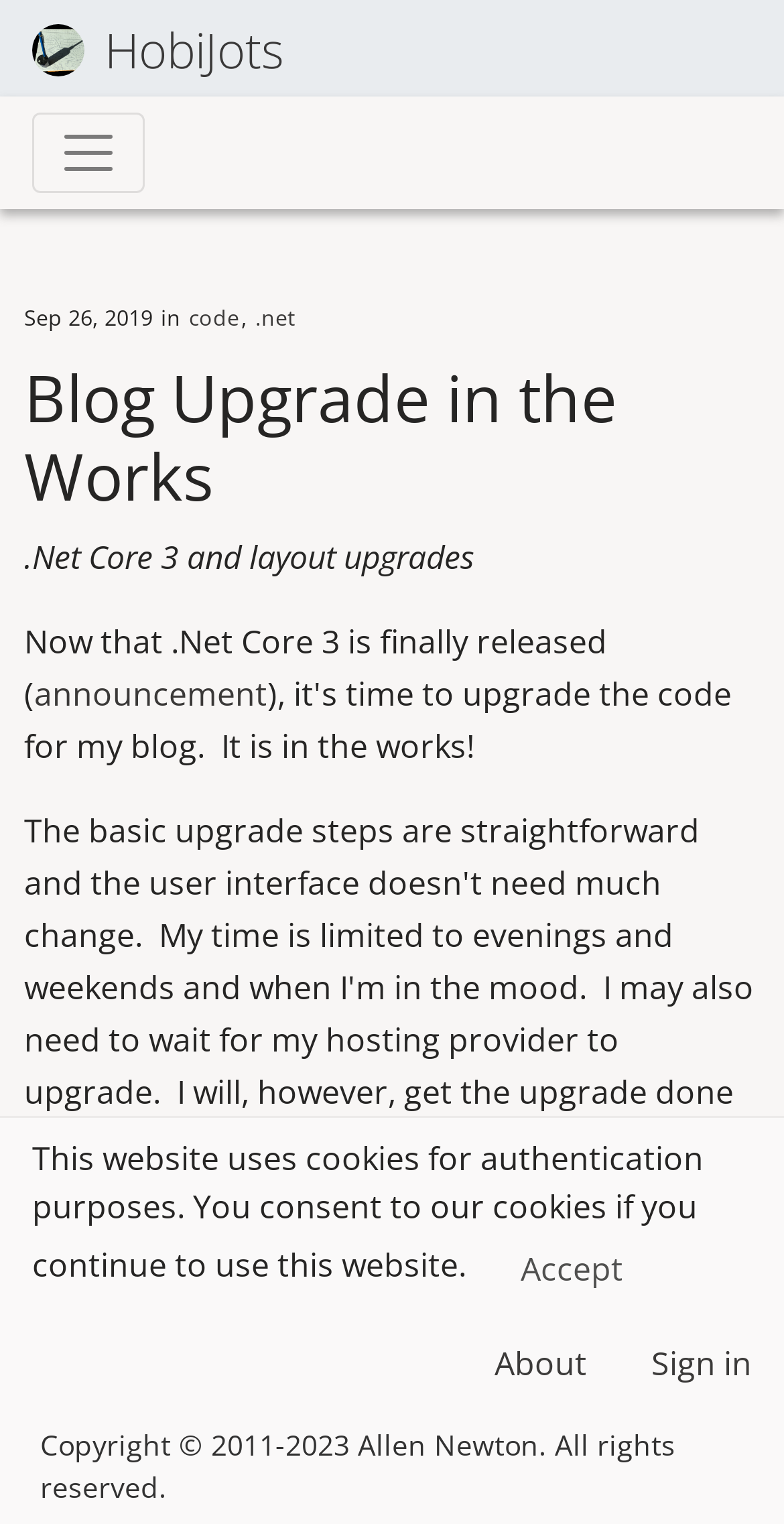Please identify the bounding box coordinates of the element that needs to be clicked to perform the following instruction: "Click the HobiJots link".

[0.133, 0.011, 0.362, 0.054]